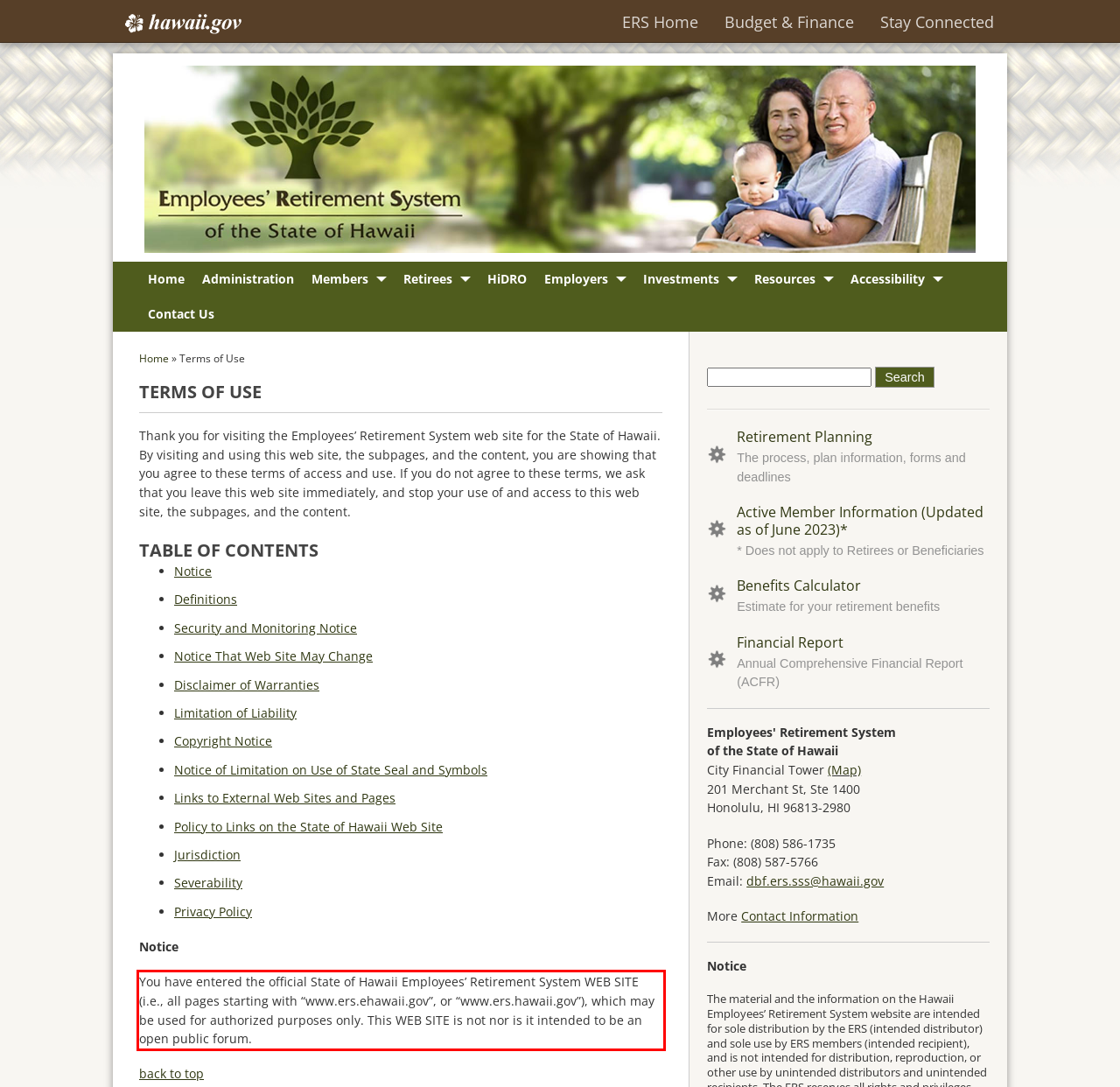You have a screenshot of a webpage where a UI element is enclosed in a red rectangle. Perform OCR to capture the text inside this red rectangle.

You have entered the official State of Hawaii Employees’ Retirement System WEB SITE (i.e., all pages starting with “www.ers.ehawaii.gov”, or “www.ers.hawaii.gov”), which may be used for authorized purposes only. This WEB SITE is not nor is it intended to be an open public forum.